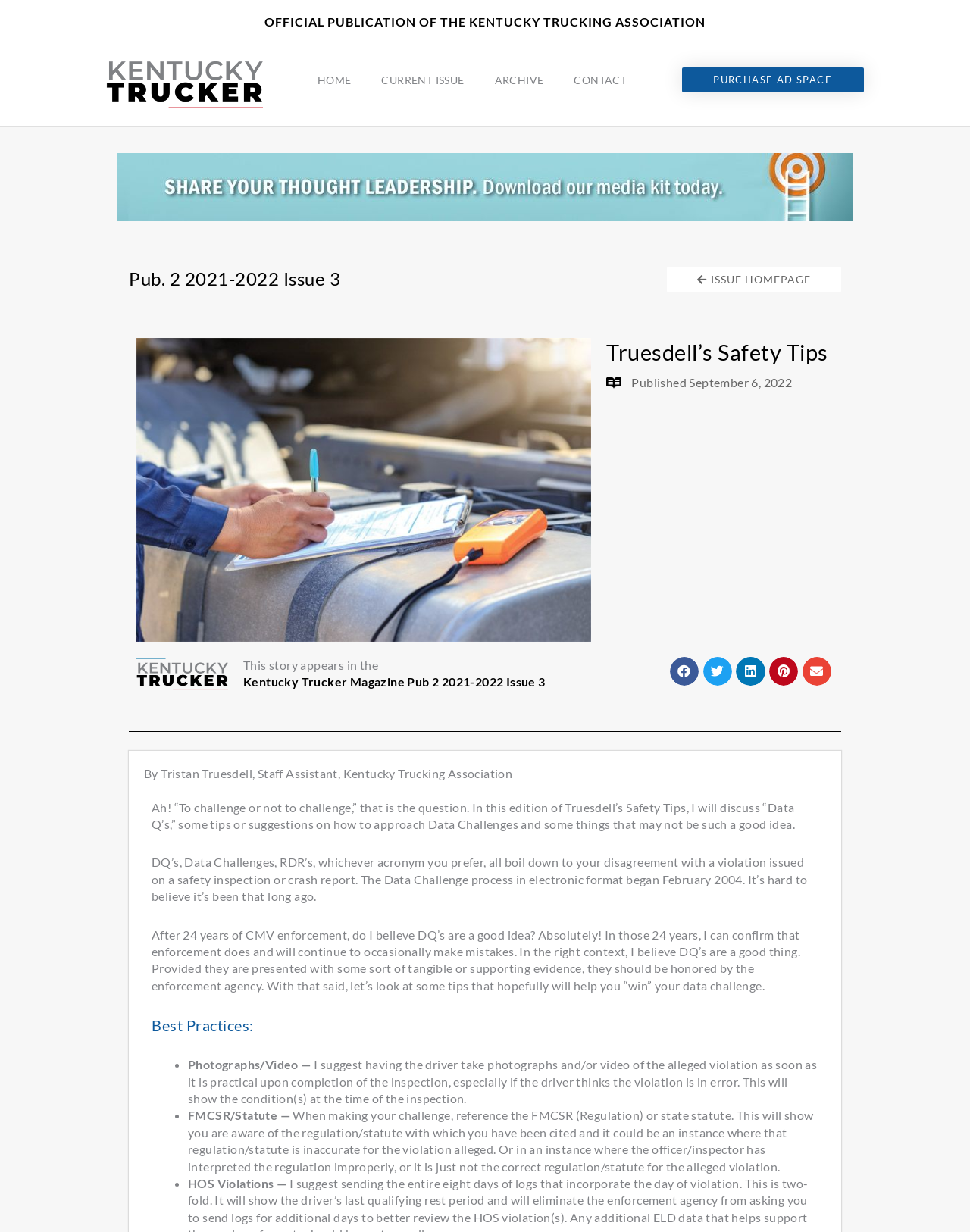What is the name of the author of the article?
Analyze the image and provide a thorough answer to the question.

The name of the author of the article can be found at the bottom of the article, where it says 'By Tristan Truesdell, Staff Assistant, Kentucky Trucking Association'.